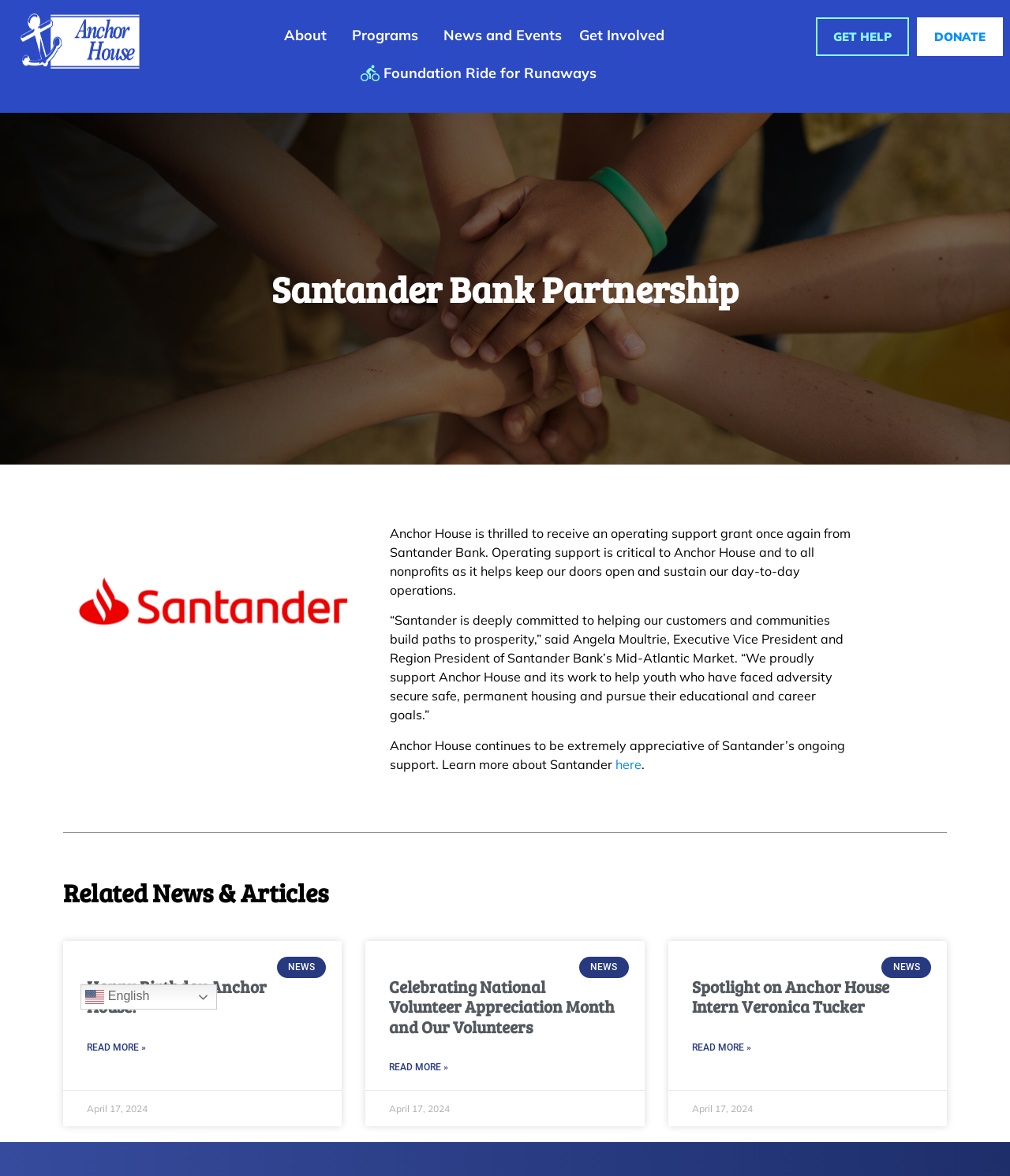Generate the main heading text from the webpage.

Santander Bank Partnership